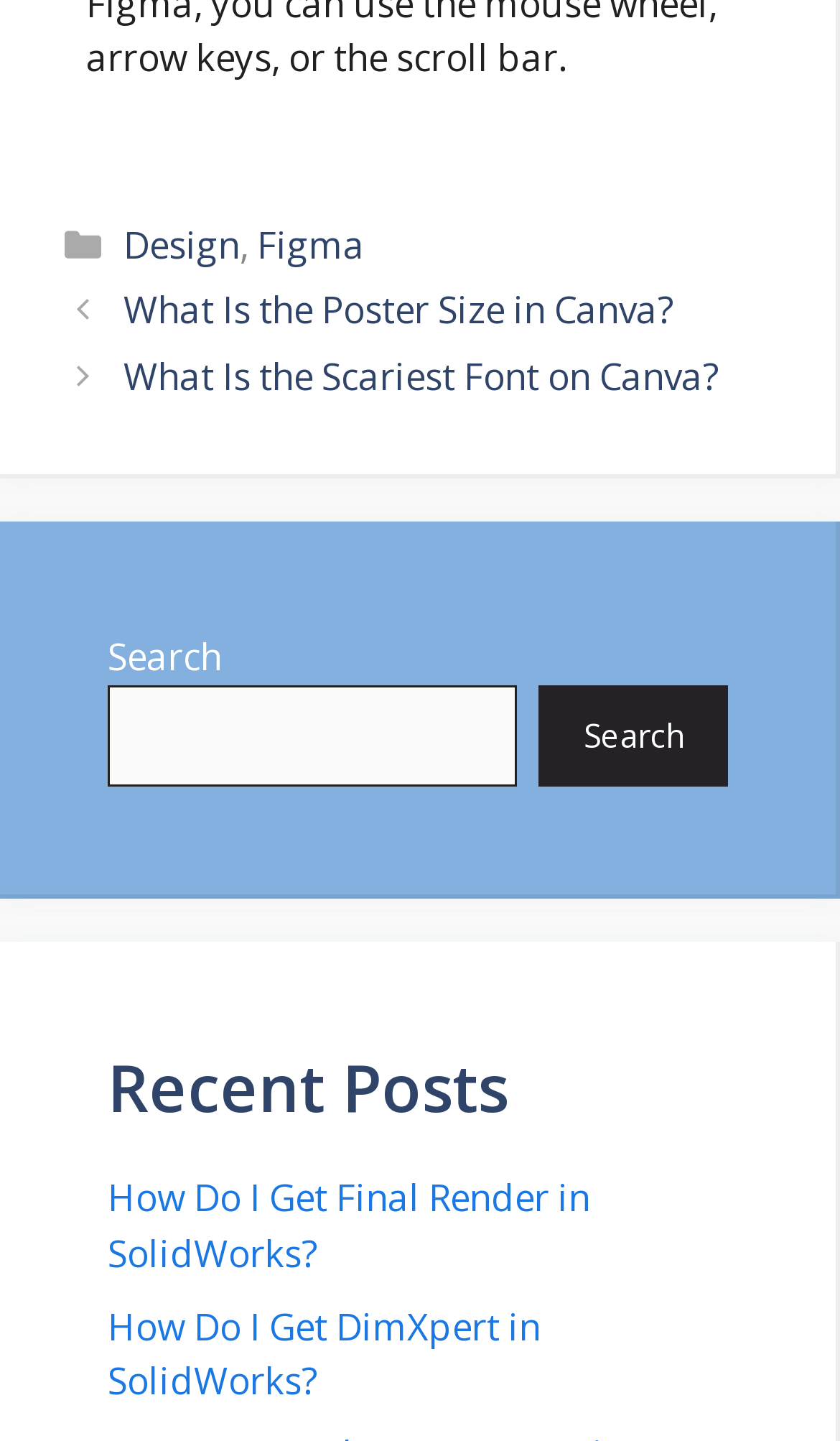Please determine the bounding box coordinates of the element to click in order to execute the following instruction: "Subscribe to BT premium content". The coordinates should be four float numbers between 0 and 1, specified as [left, top, right, bottom].

None